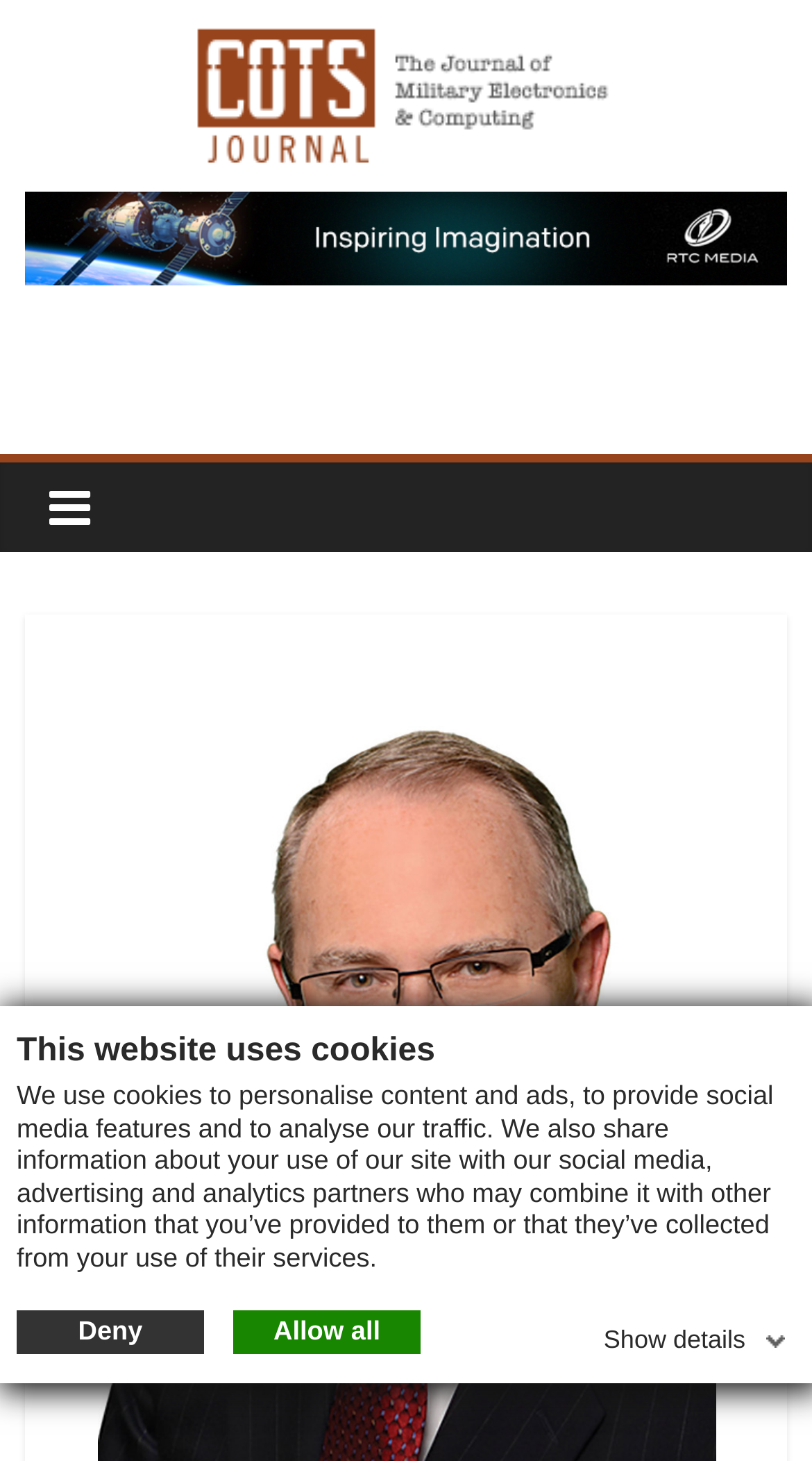Respond to the question below with a single word or phrase: What is the purpose of the cookies on this website?

Personalise content and ads